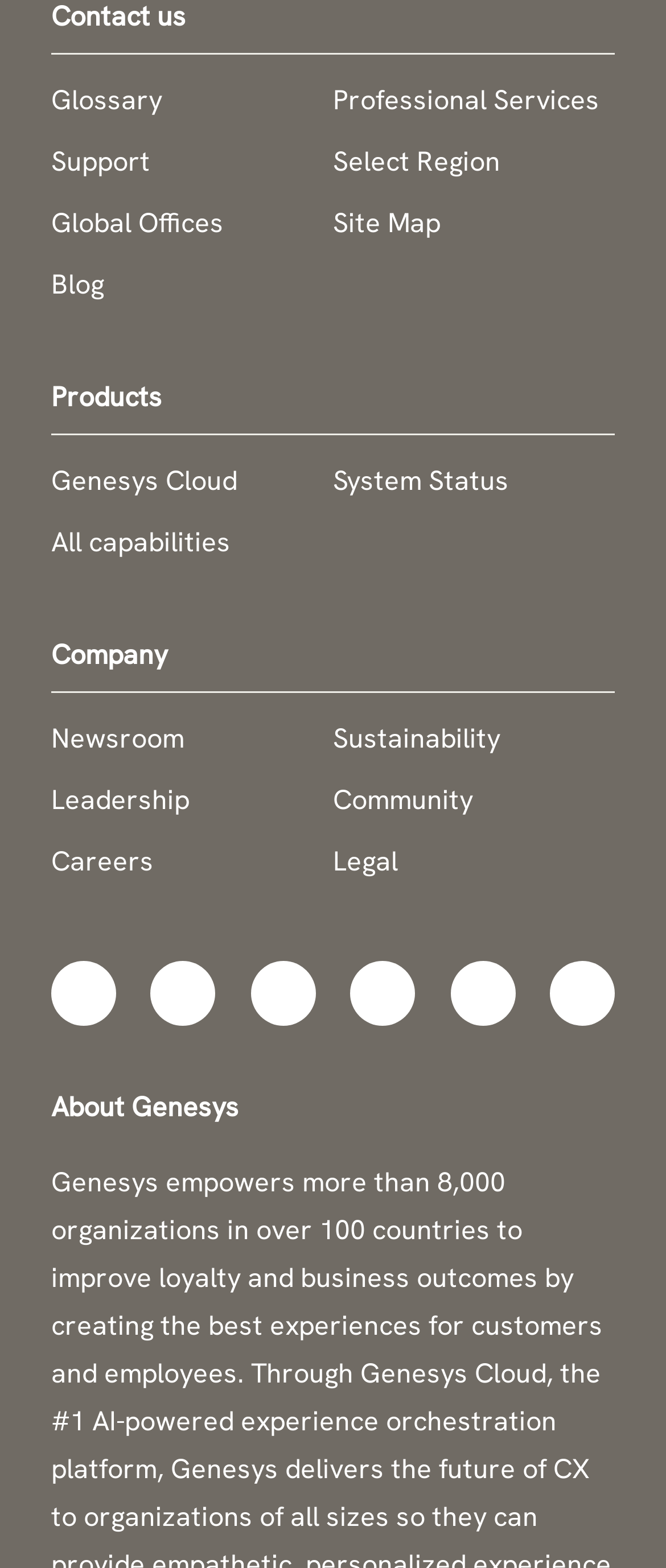Answer in one word or a short phrase: 
What is the first link on the top left?

Glossary